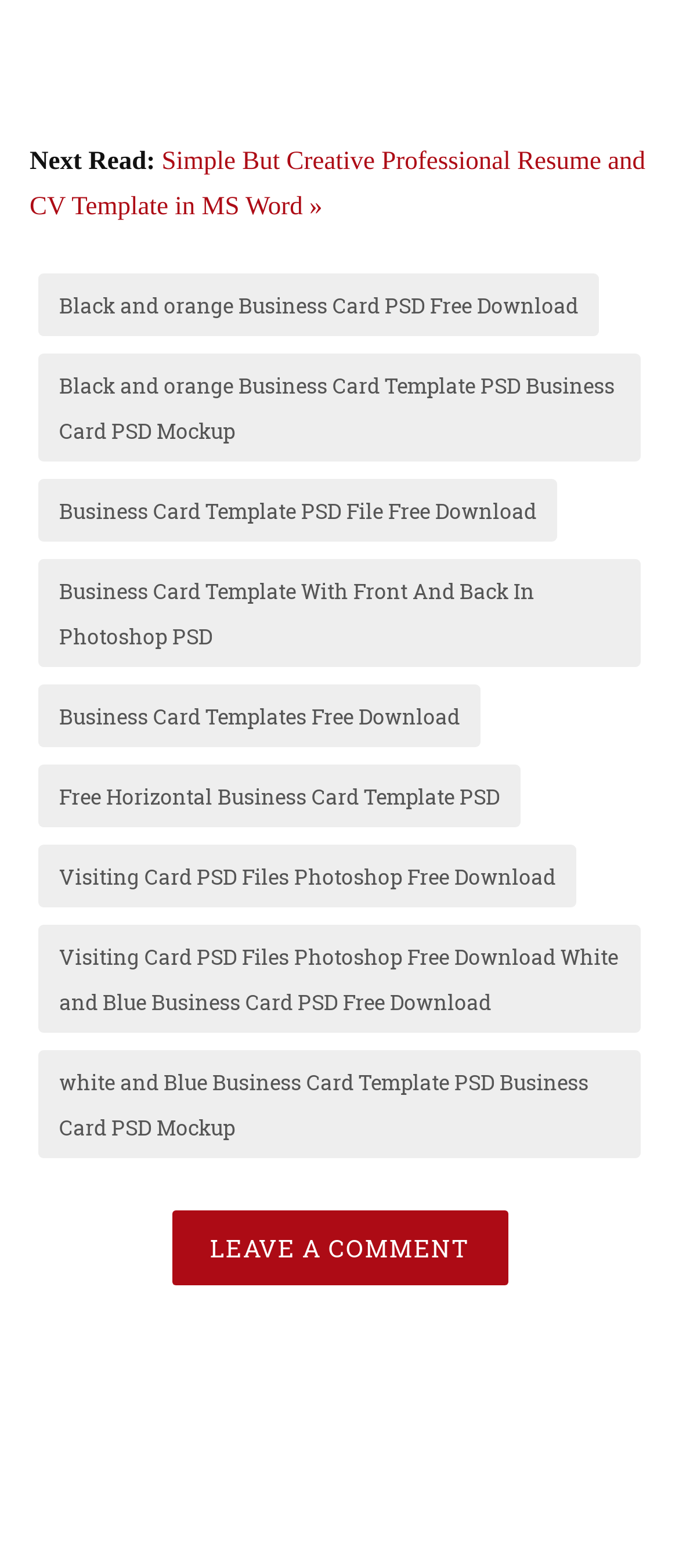Provide a one-word or brief phrase answer to the question:
What is the next recommended read?

Simple But Creative Professional Resume and CV Template in MS Word